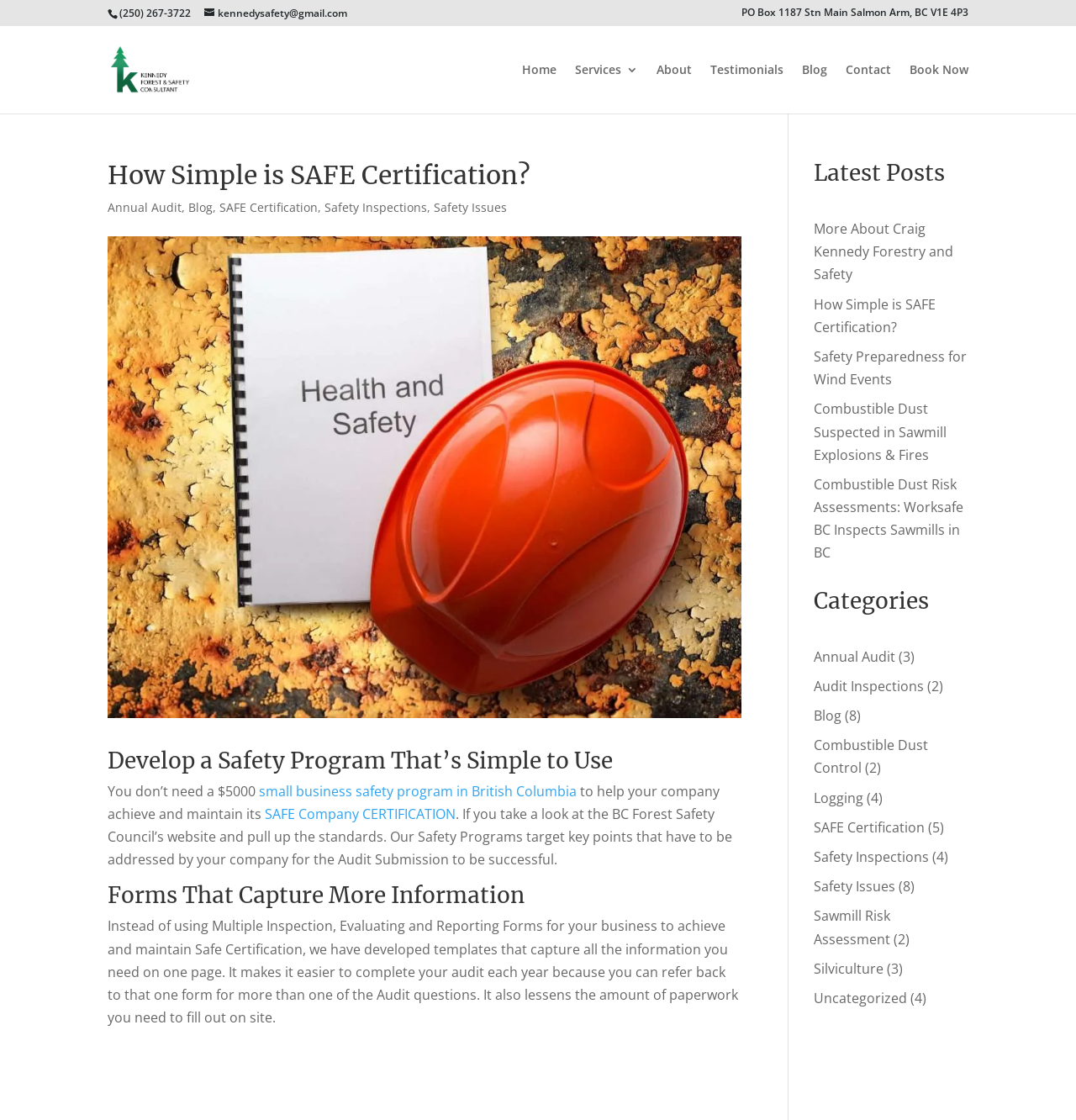Identify the bounding box coordinates of the region I need to click to complete this instruction: "Read the blog post about SAFE Certification".

[0.756, 0.263, 0.87, 0.3]